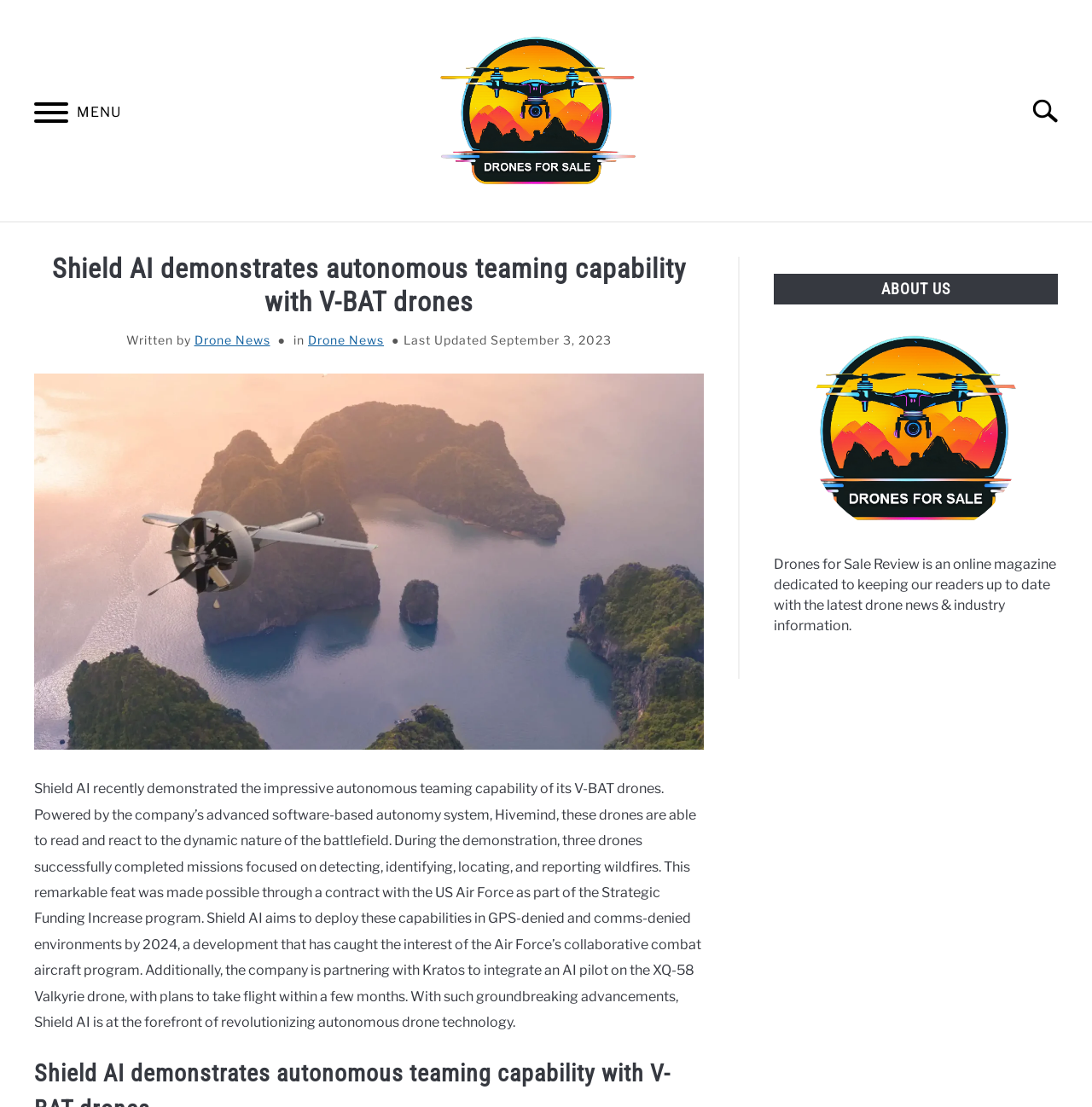What is the main topic of this webpage?
Answer the question with a single word or phrase derived from the image.

Autonomous drones